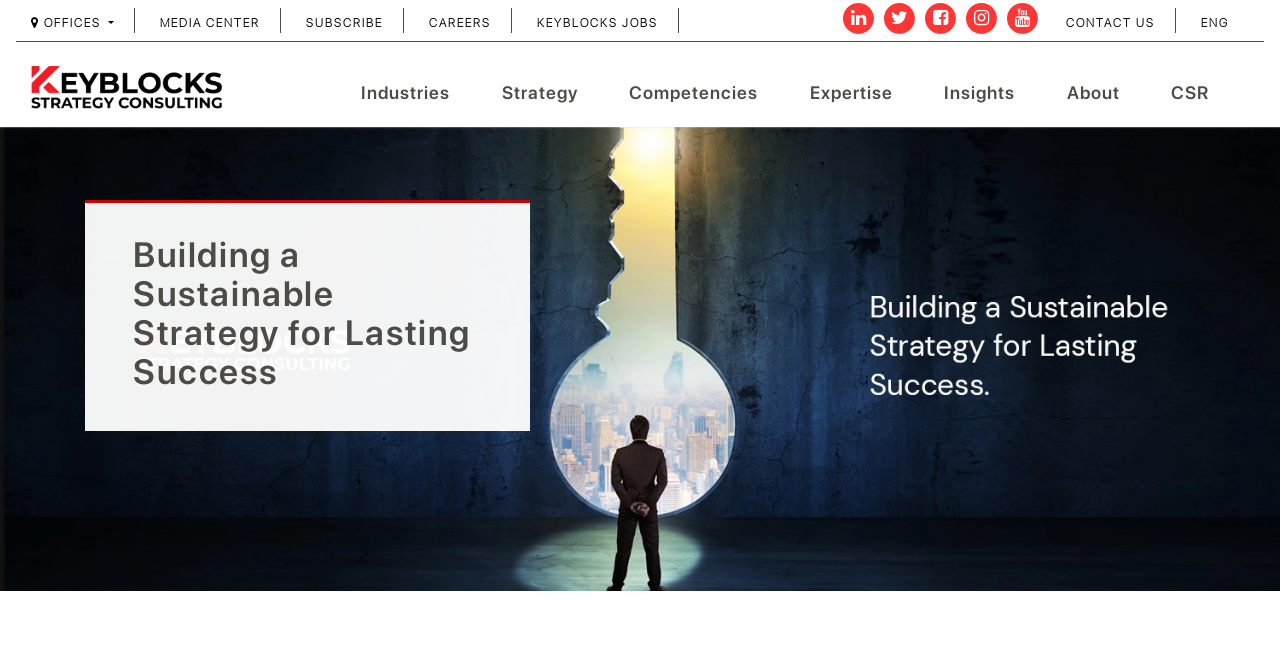Give a detailed explanation of the elements present on the webpage.

The webpage is about Keyblocks Strategy, a strategic consulting service that specializes in unique digital, marketing, and technological transformation strategies. 

At the top, there are several links, including "OFFICES", "MEDIA CENTER", "SUBSCRIBE", "CAREERS", "KEYBLOCKS JOBS", and "CONTACT US", which are positioned horizontally across the page. 

To the right of these links, there are social media icons represented by Unicode characters. 

Below these links, there is a logo image on the left, accompanied by a navigation menu with buttons labeled "Industries", "Strategy", "Competencies", "Expertise", "Insights", "About", and "CSR". 

On the left side of the page, there are two columns of links. The top column includes links related to business, such as "Business", "Content", "Digital", and "Brand". The bottom column includes links related to services, such as "Business Consulting", "Digital Transformation", "Creative Consulting", and "Technology Consulting". 

Further down, there is a heading that reads "Building a Sustainable Strategy for Lasting Success". 

On the left side, below the heading, there are more links, including "2023 - Business Forecast", "2022 - Business Insights", "About Us", "Journey", "Team", "Certificate", and "Awards".